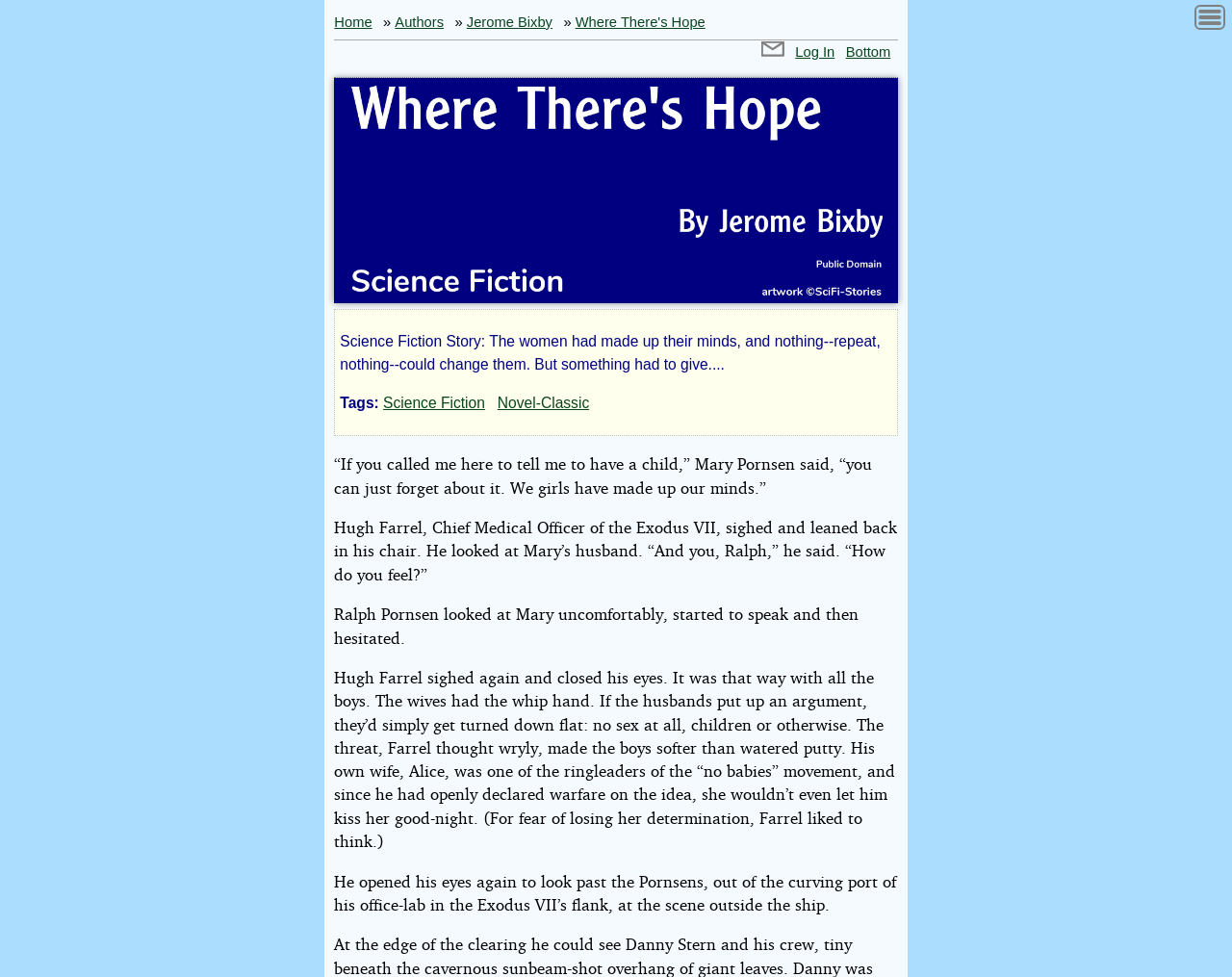Determine and generate the text content of the webpage's headline.

Where There's Hope